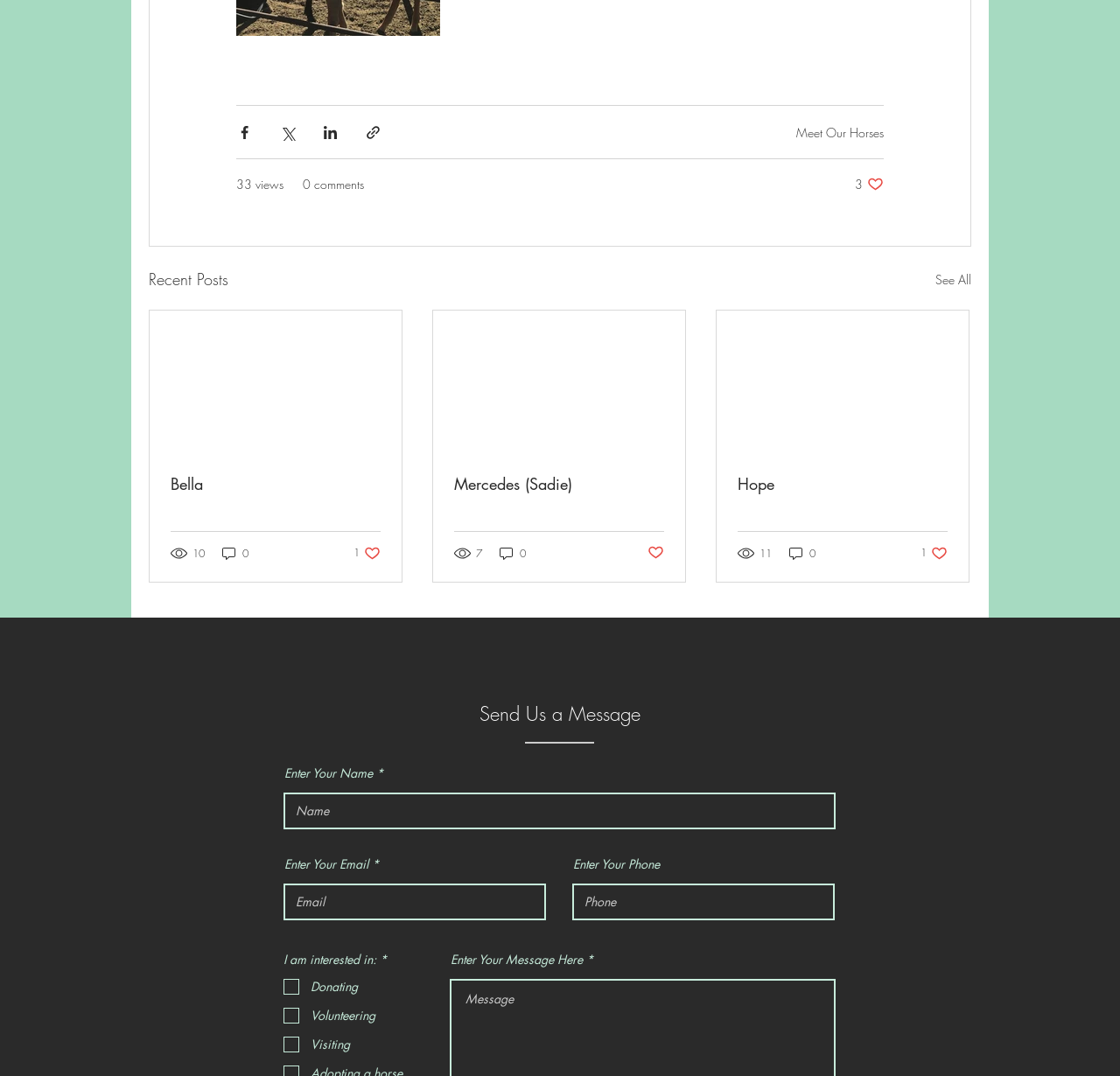Bounding box coordinates are specified in the format (top-left x, top-left y, bottom-right x, bottom-right y). All values are floating point numbers bounded between 0 and 1. Please provide the bounding box coordinate of the region this sentence describes: 11

[0.659, 0.506, 0.691, 0.522]